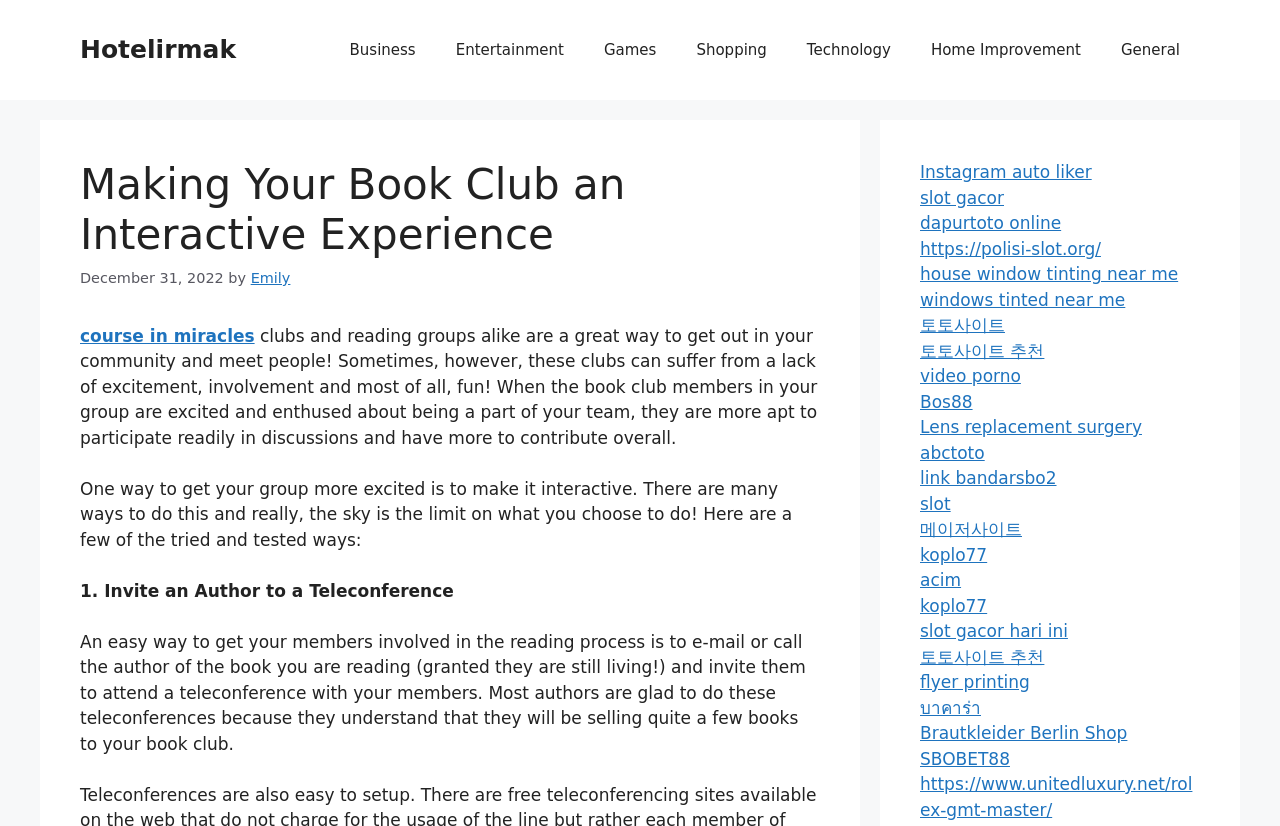What is the date mentioned in the webpage? Look at the image and give a one-word or short phrase answer.

December 31, 2022